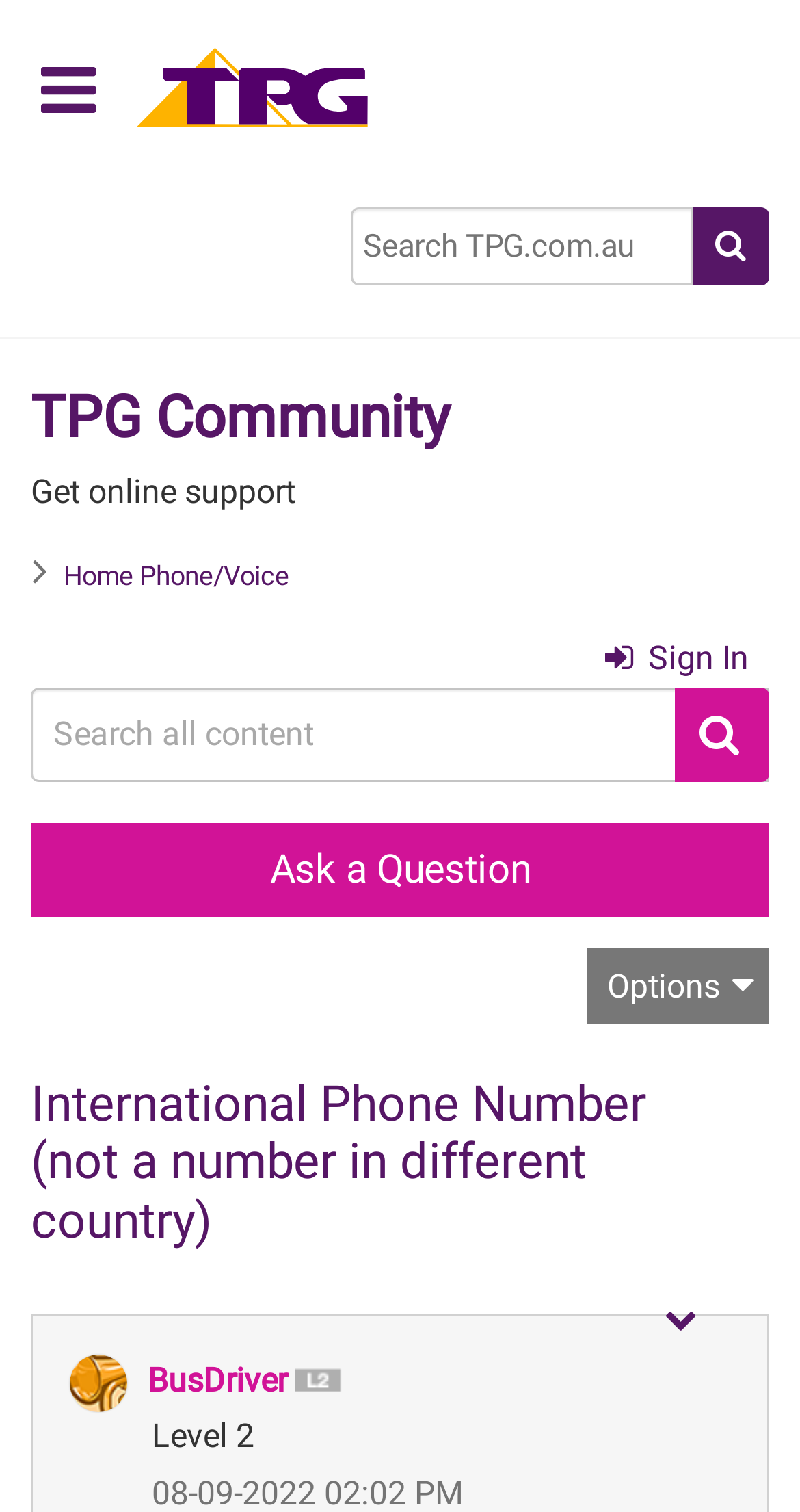What is the purpose of the searchbox?
Please give a detailed and thorough answer to the question, covering all relevant points.

I found the answer by looking at the StaticText element with the text 'Get online support' which is located near the searchbox element.